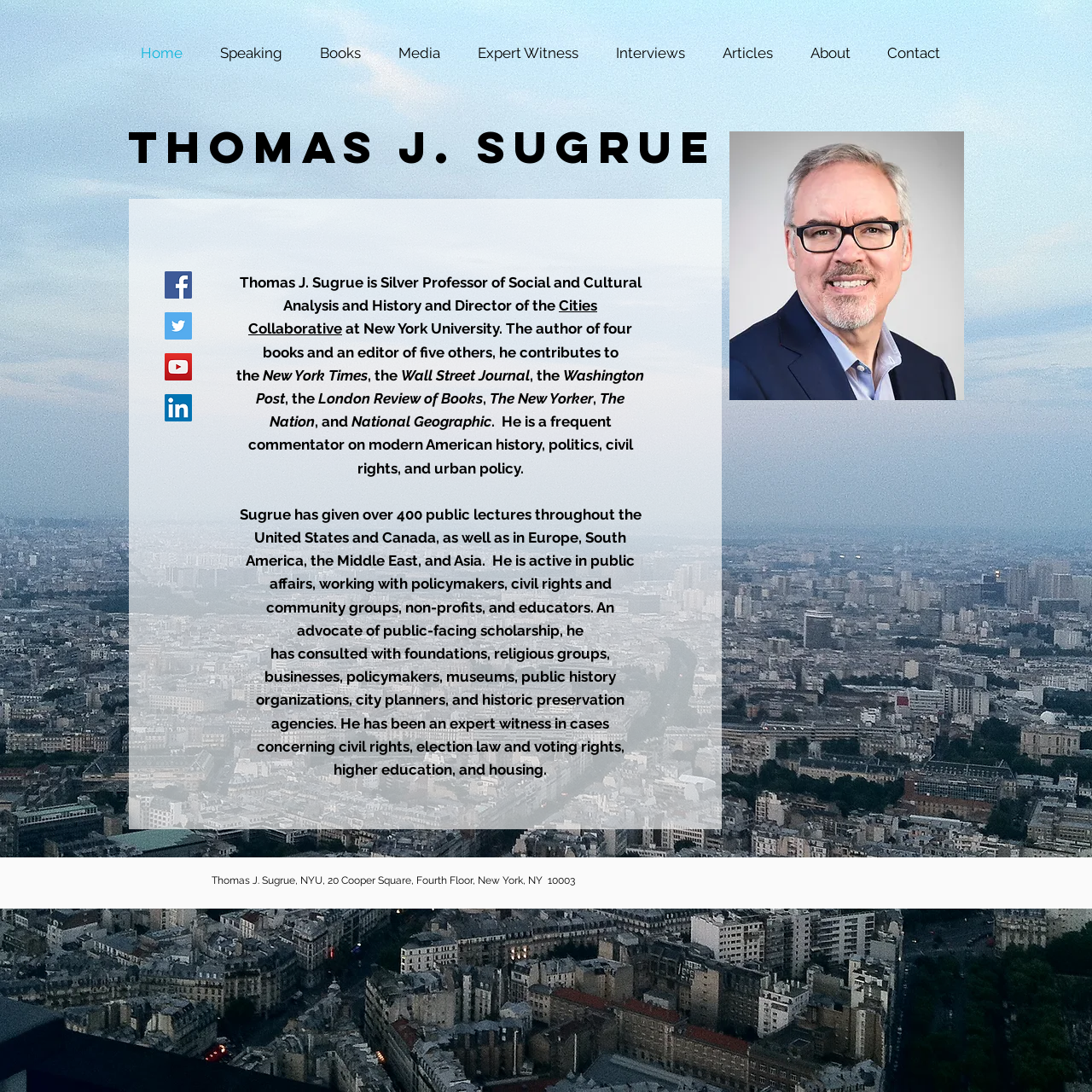Locate the bounding box coordinates of the element that needs to be clicked to carry out the instruction: "Contact Thomas J. Sugrue". The coordinates should be given as four float numbers ranging from 0 to 1, i.e., [left, top, right, bottom].

[0.801, 0.04, 0.883, 0.058]